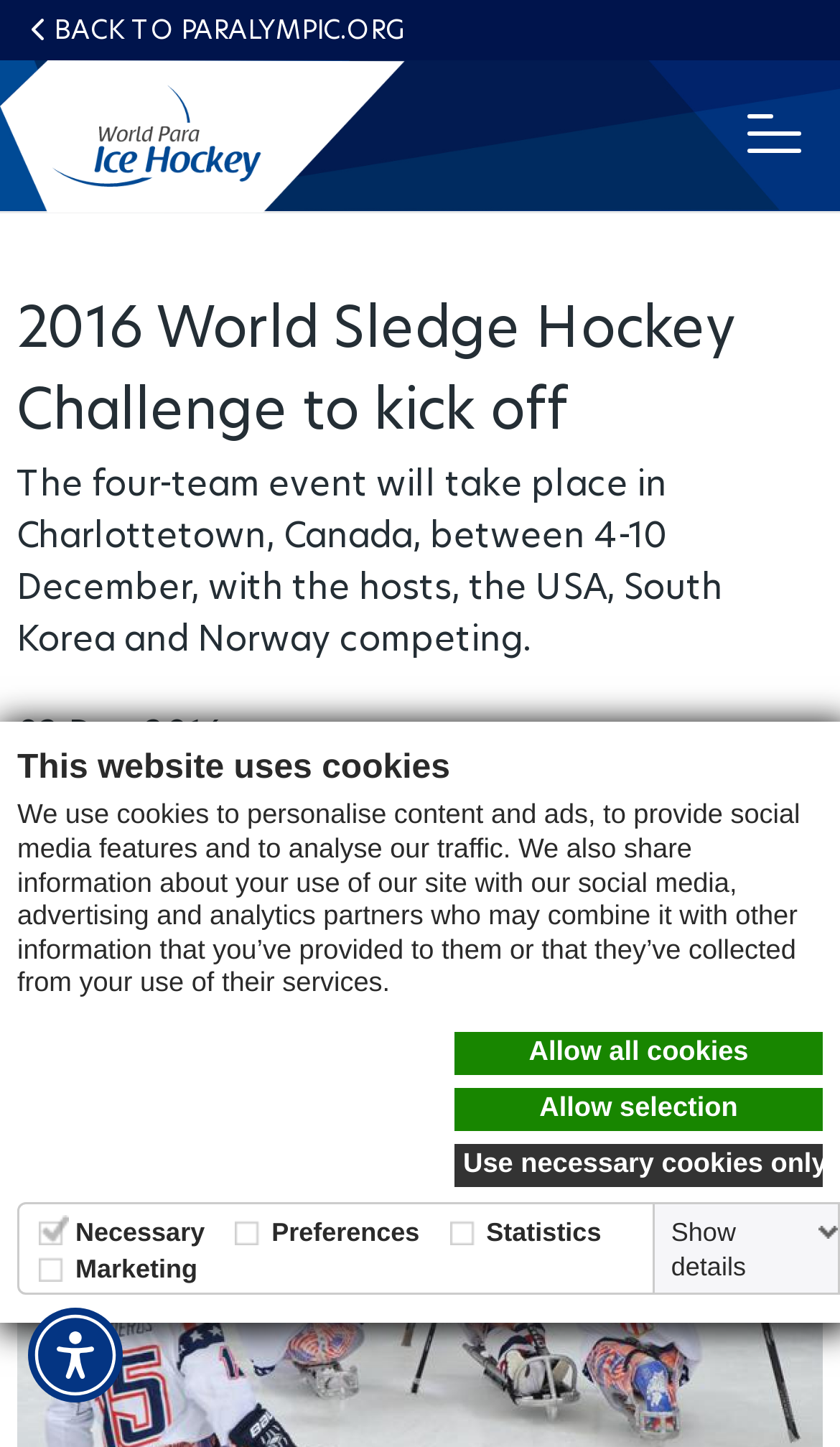Pinpoint the bounding box coordinates for the area that should be clicked to perform the following instruction: "Click the BACK TO PARALYMPIC.ORG link".

[0.0, 0.007, 1.0, 0.034]